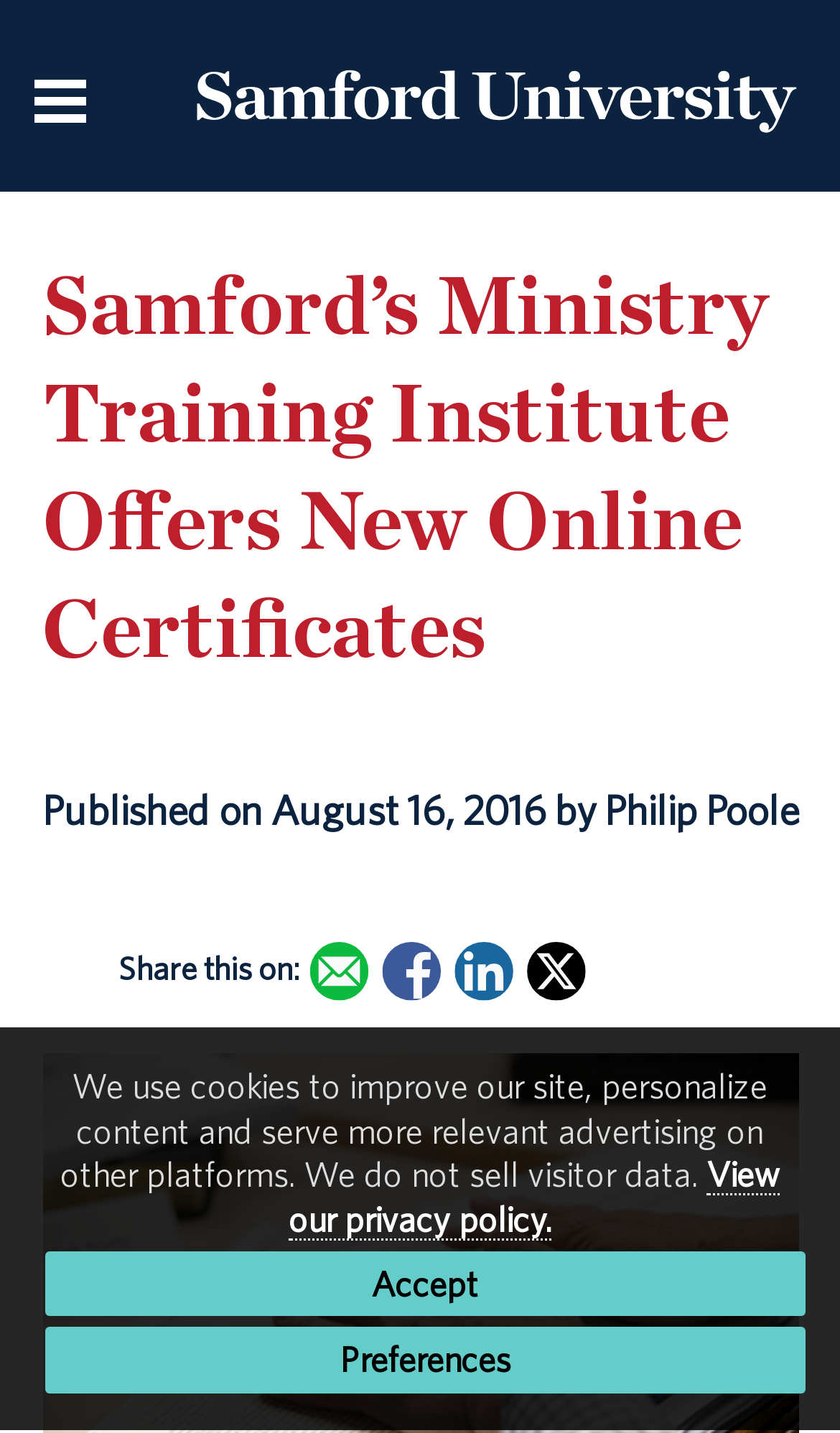Please examine the image and provide a detailed answer to the question: How many links are there in the navigation menu?

I looked at the navigation menu and found only one link, which is the 'Menu Icon' link. This link has a child image element with the same name.